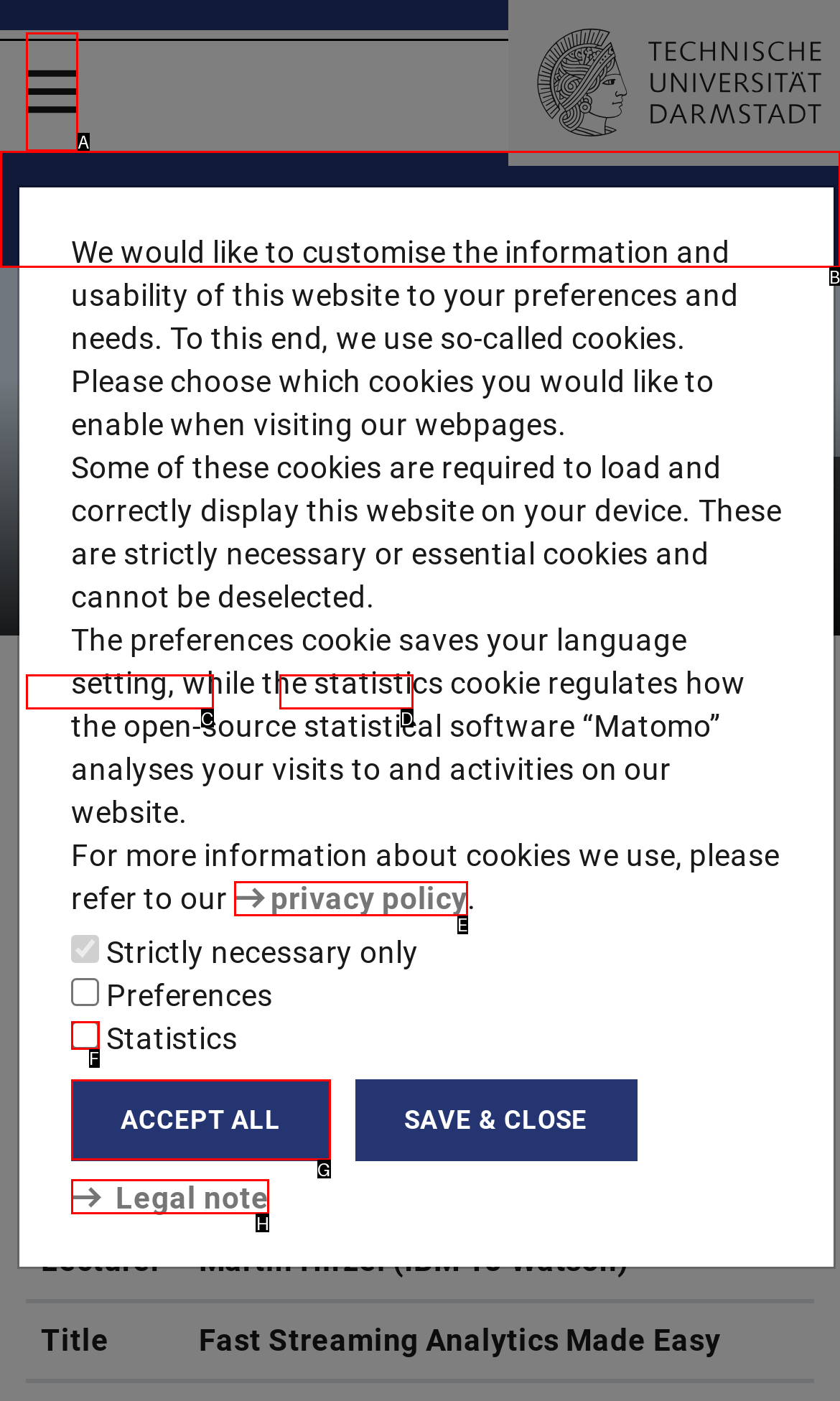Select the option that fits this description: TU Darmstadt
Answer with the corresponding letter directly.

C